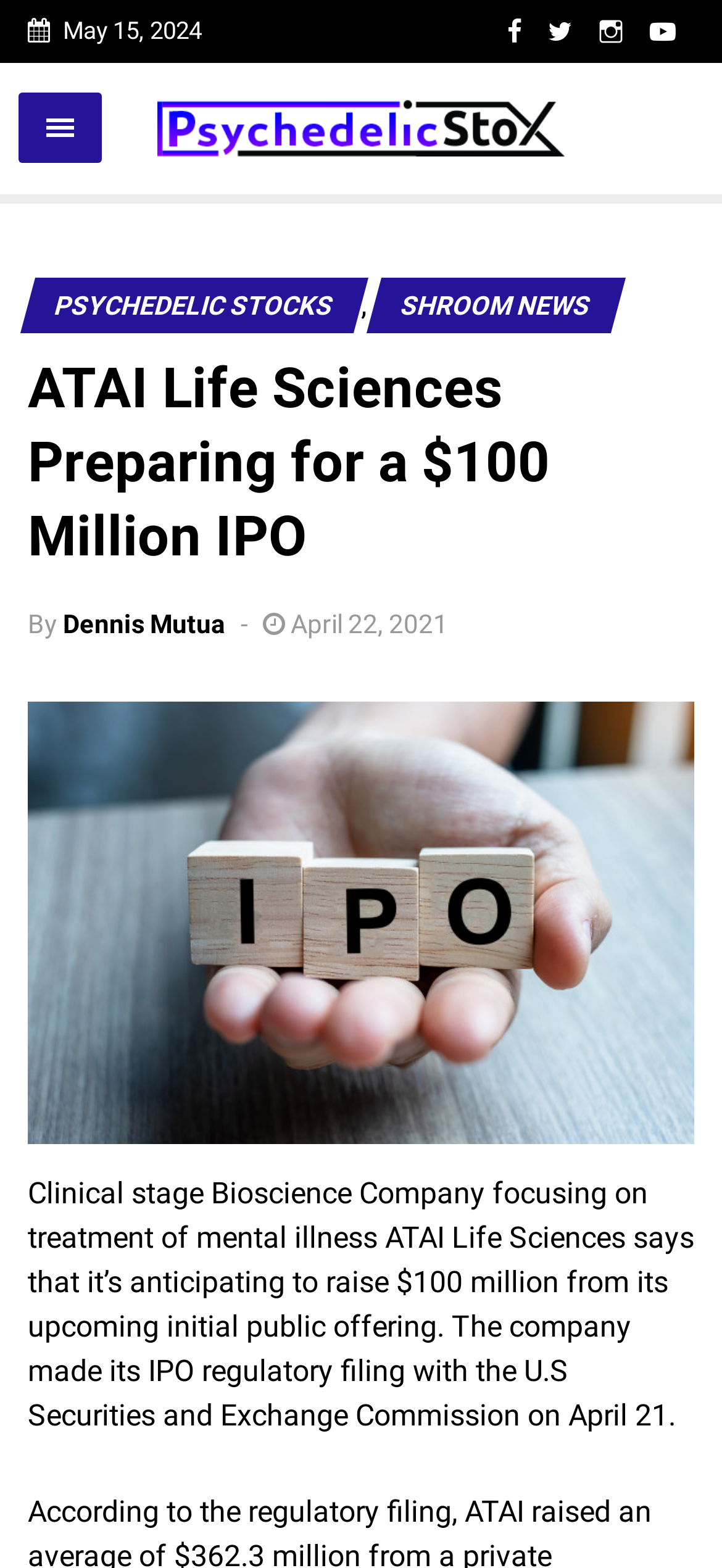What is the amount of money the company is anticipating to raise?
Please give a detailed and elaborate answer to the question based on the image.

I found the amount of money by reading the text 'ATAI Life Sciences says that it’s anticipating to raise $100 million from its upcoming initial public offering.' which is located in the main content of the webpage.